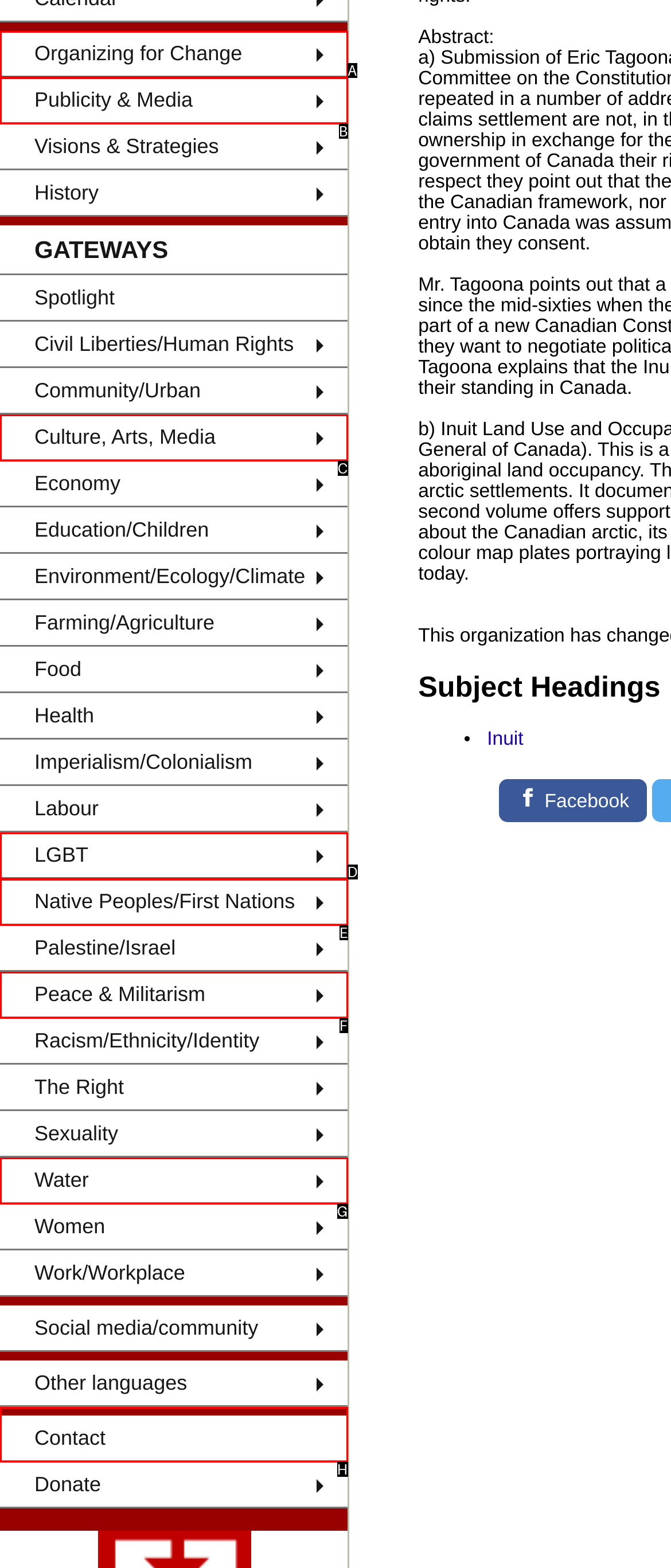Refer to the description: Publicity & Media and choose the option that best fits. Provide the letter of that option directly from the options.

B